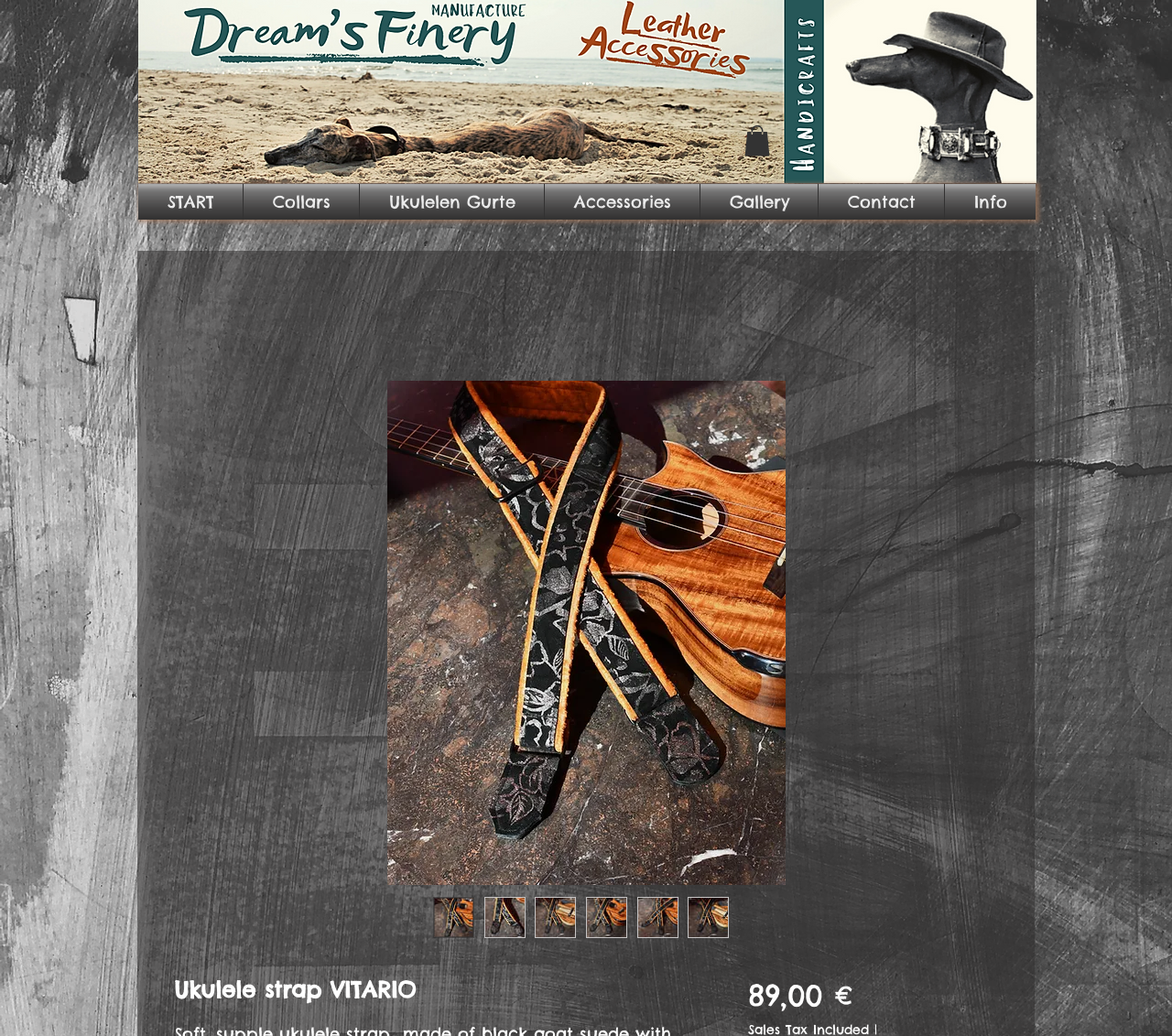Identify the bounding box for the given UI element using the description provided. Coordinates should be in the format (top-left x, top-left y, bottom-right x, bottom-right y) and must be between 0 and 1. Here is the description: START

[0.118, 0.178, 0.207, 0.212]